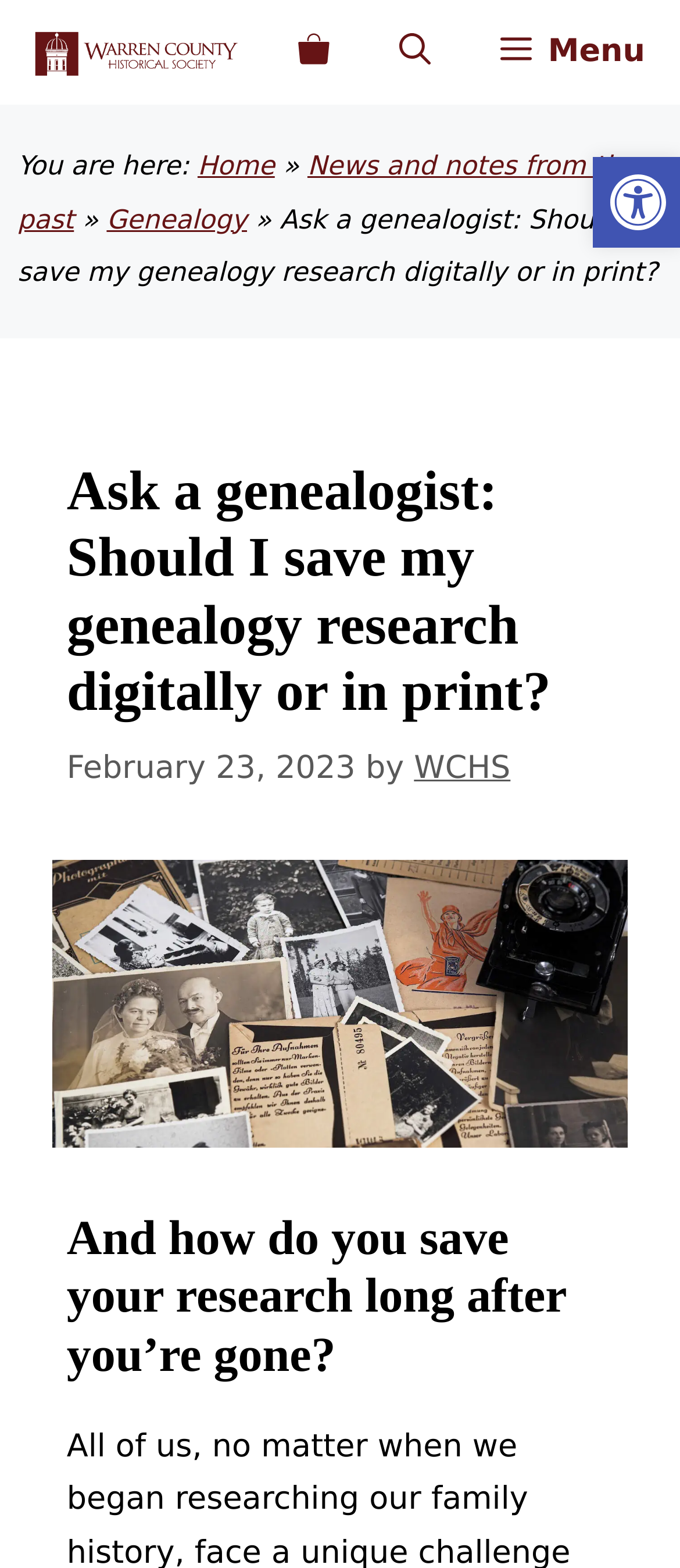Locate the bounding box coordinates of the element I should click to achieve the following instruction: "Open search".

[0.537, 0.0, 0.685, 0.067]